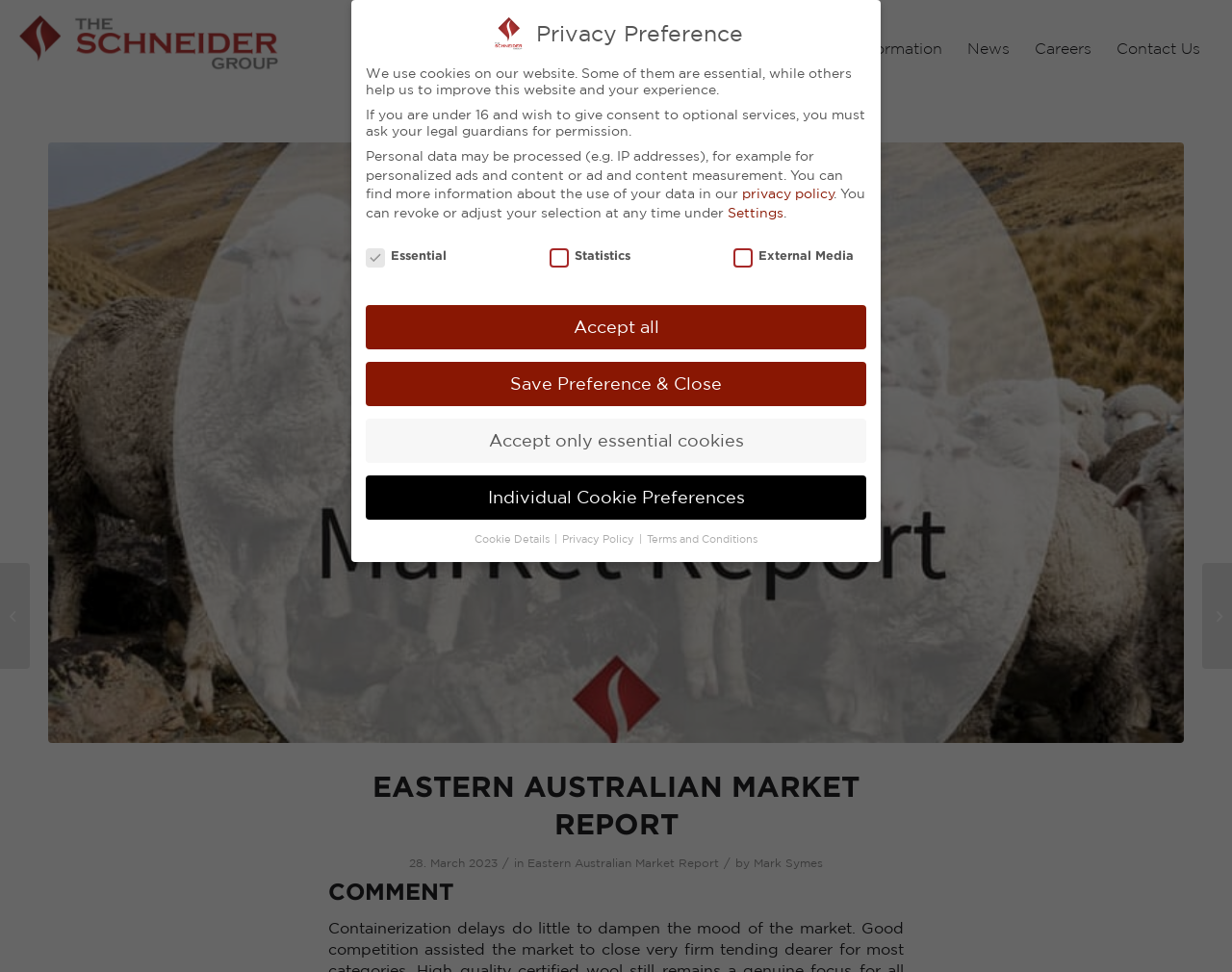What is the date of the report?
Look at the image and respond with a one-word or short phrase answer.

28. March 2023